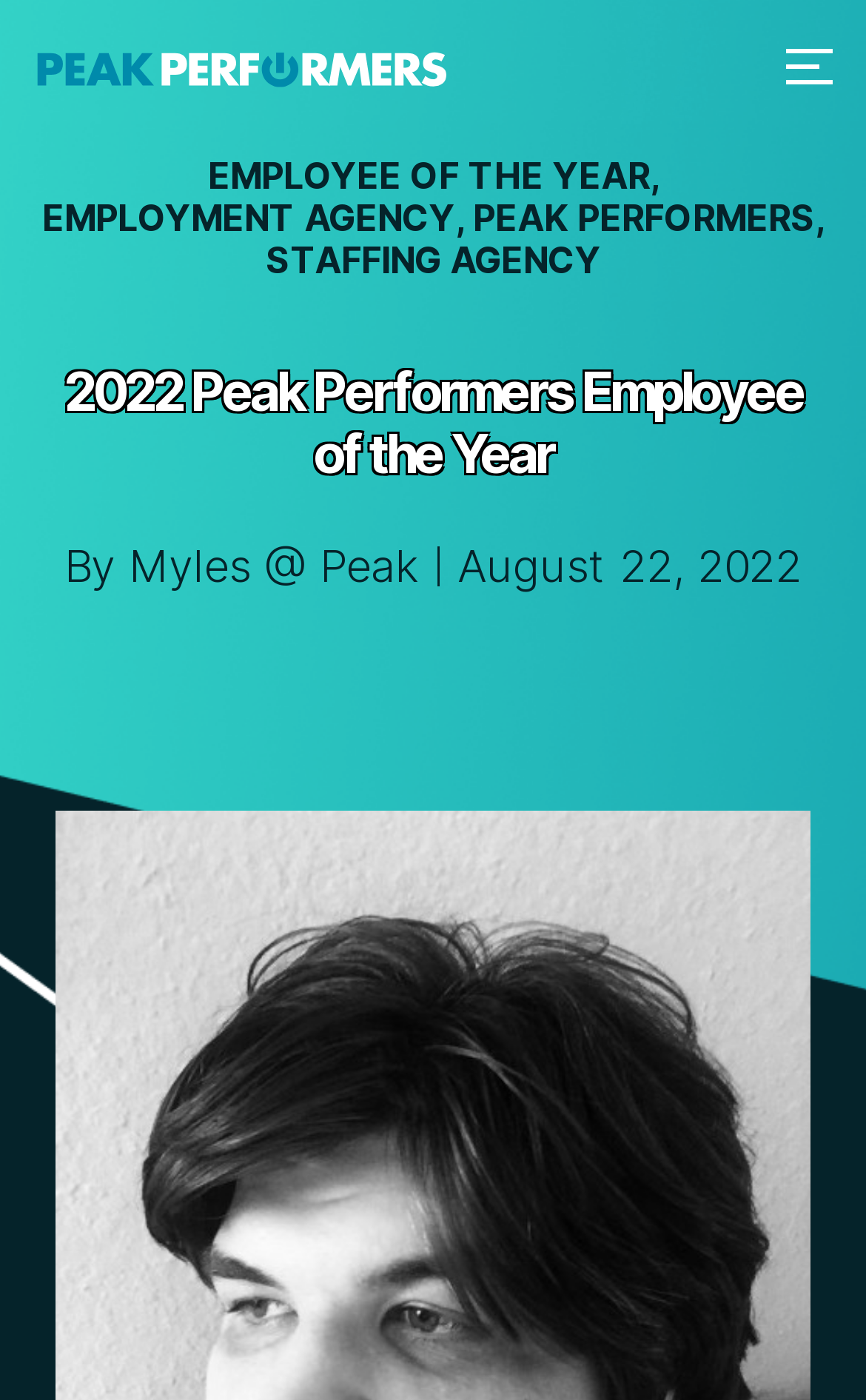Can you extract the headline from the webpage for me?

2022 Peak Performers Employee of the Year